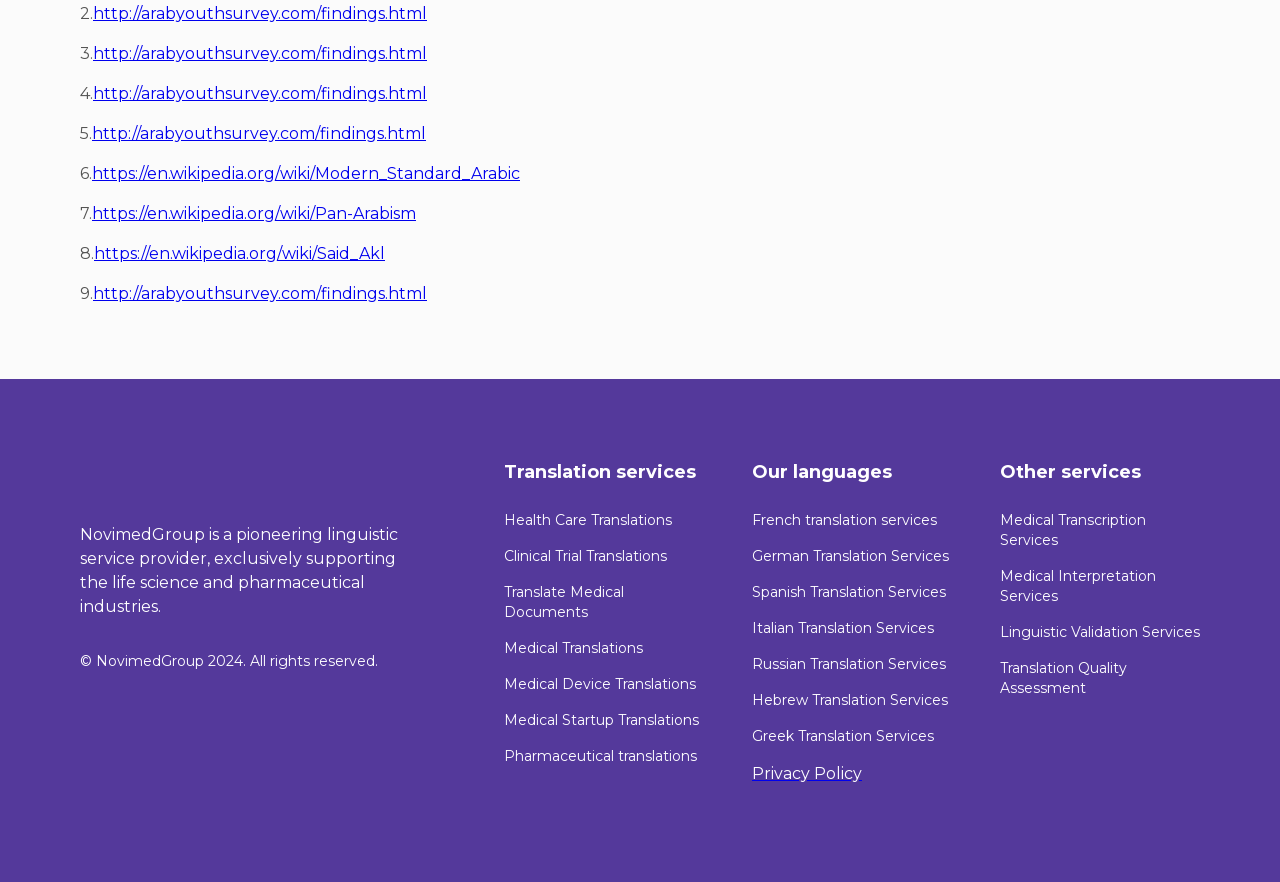Specify the bounding box coordinates of the element's area that should be clicked to execute the given instruction: "Click on the link to learn more about Translation services". The coordinates should be four float numbers between 0 and 1, i.e., [left, top, right, bottom].

[0.394, 0.52, 0.55, 0.551]